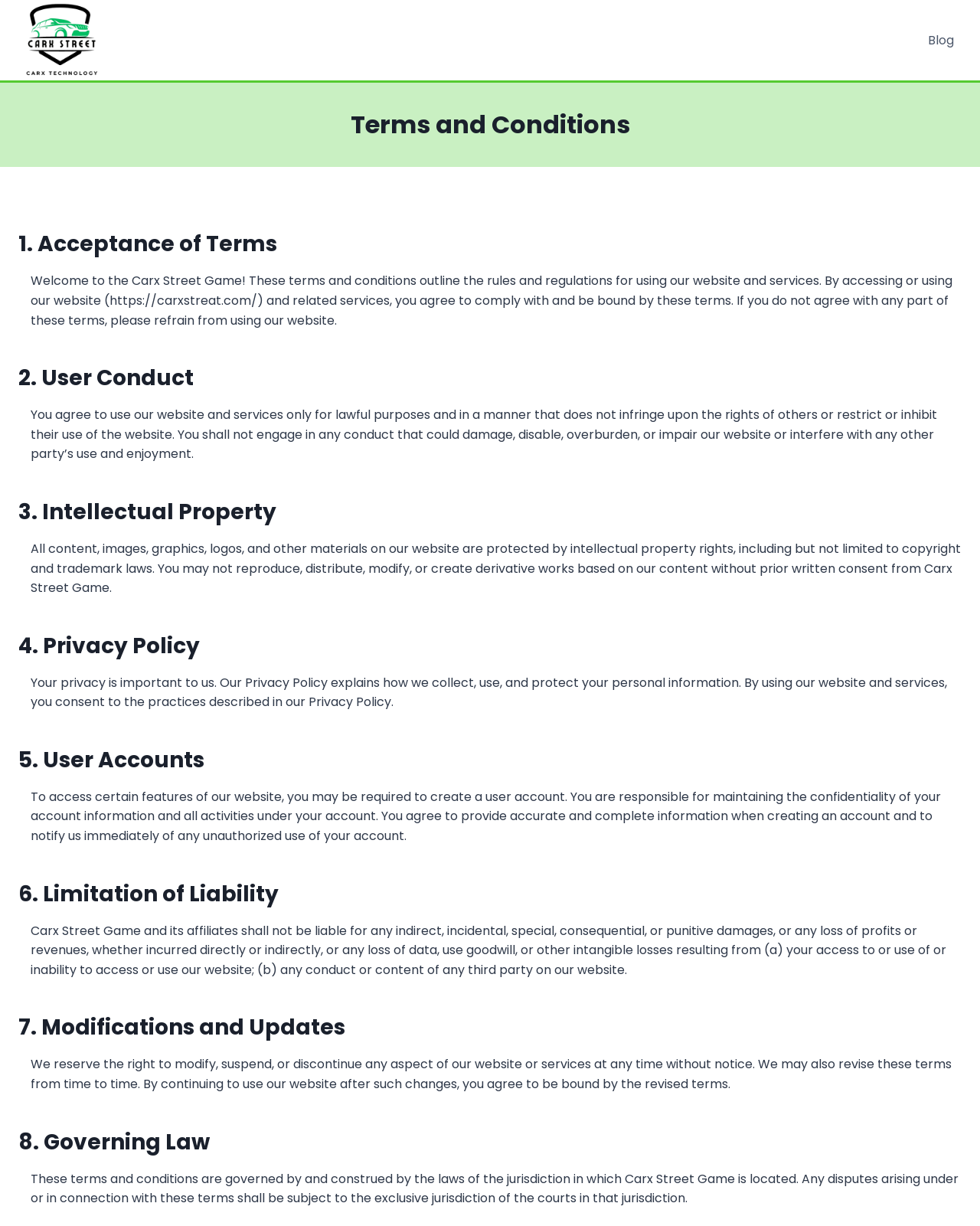What is the purpose of the Privacy Policy?
Please ensure your answer is as detailed and informative as possible.

The Privacy Policy explains how the website collects, uses, and protects your personal information. By using the website and services, you consent to the practices described in the Privacy Policy.